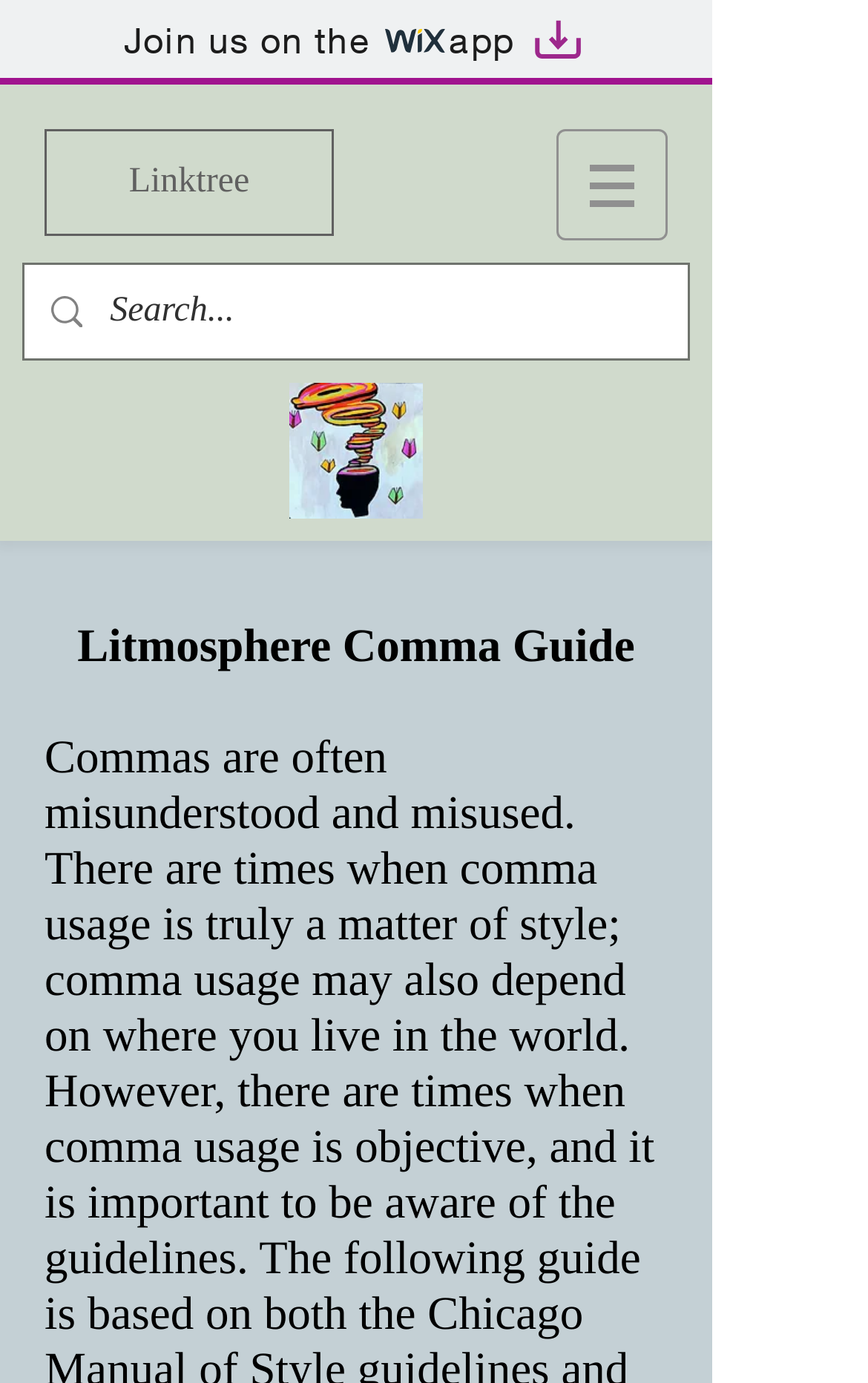What is the search box placeholder text?
Based on the screenshot, provide a one-word or short-phrase response.

Search...